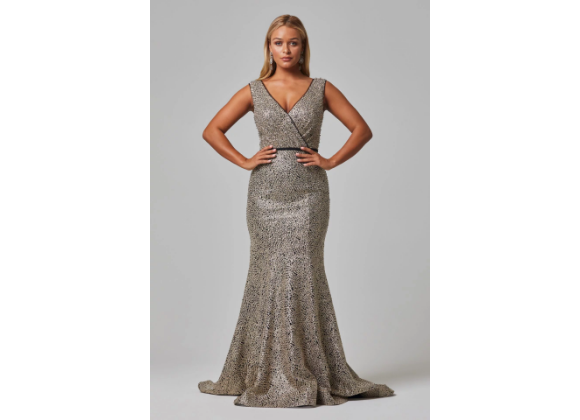Describe every aspect of the image in detail.

The image showcases the stunning "Gigi TC257" evening dress by Tania Olsen, available at Fairytales Bridal Boutique. This elegant gown features a structured bodice with a flattering V-neckline and supportive thick straps that elegantly transition to a V-shaped back. The fitted mermaid silhouette flows gracefully into a train, highlighted by shimmering embroidery mesh and exquisite beading that catches the light beautifully. Tailored for versatility, this dress complements a range of body shapes and sizes, making it a perfect choice for formal events. The available size is 16, and it comes in a glamorous gold color, ensuring the wearer stands out at any black-tie affair.